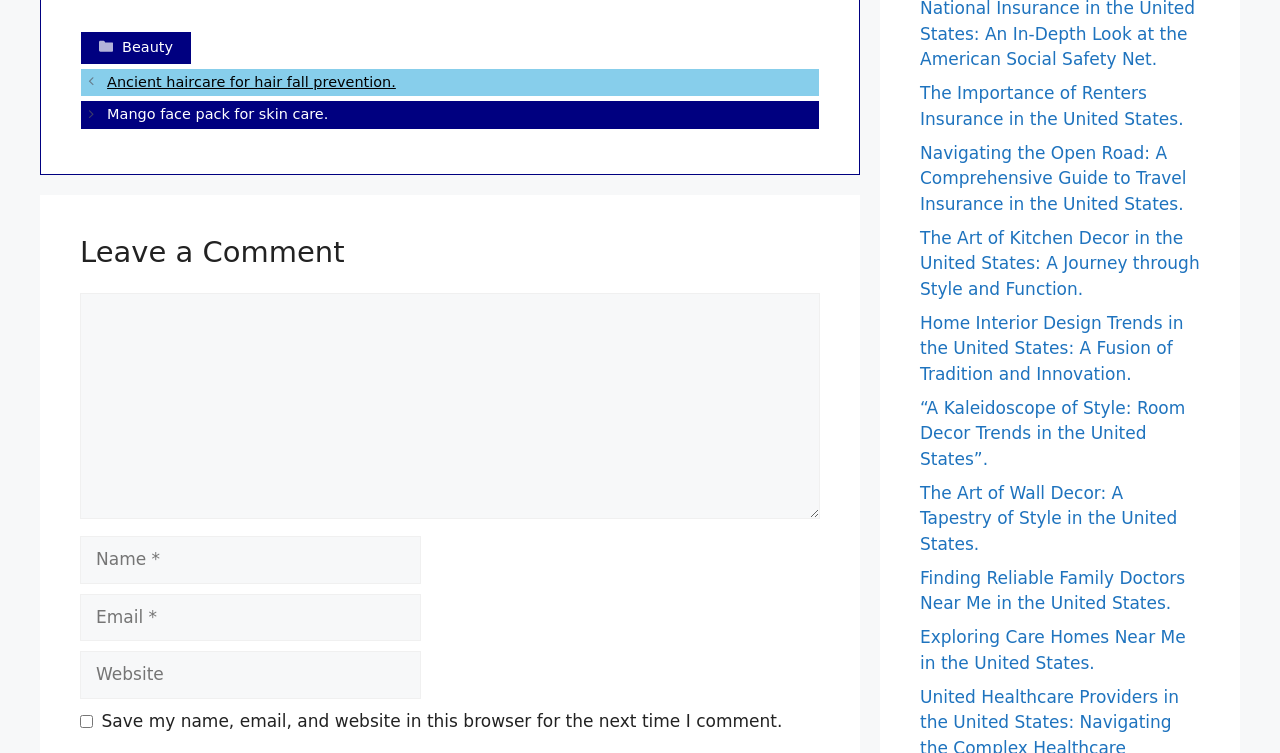Respond to the following question with a brief word or phrase:
How many textboxes are required?

3